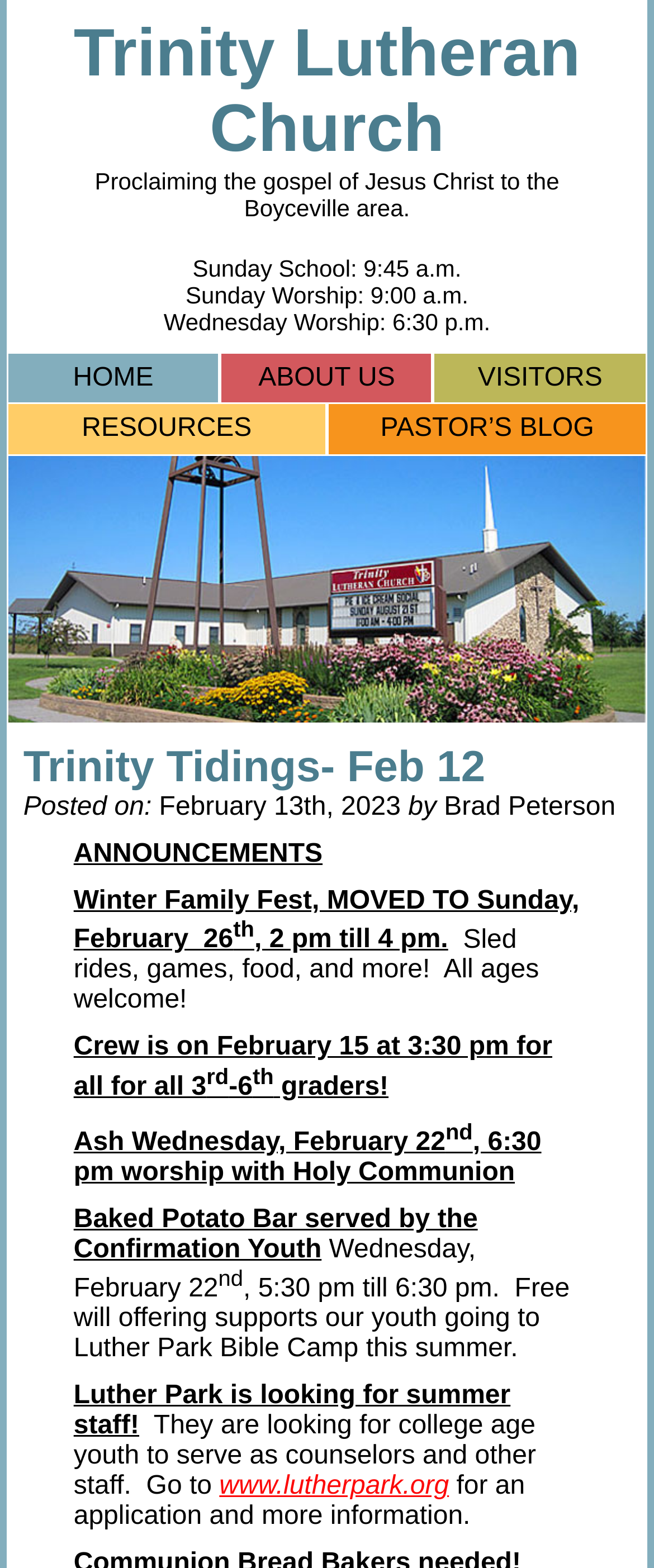Give a one-word or short-phrase answer to the following question: 
What time is Sunday Worship?

9:00 a.m.